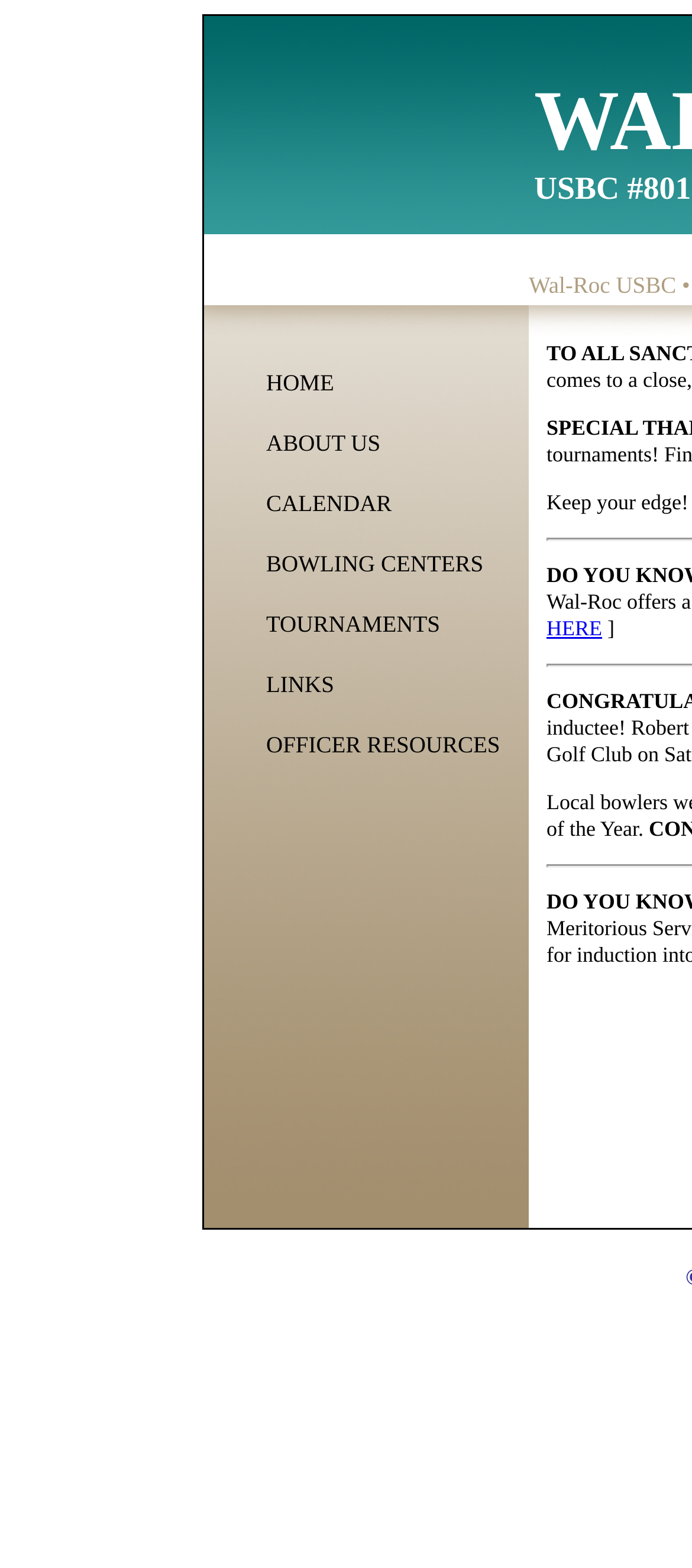Please identify the coordinates of the bounding box for the clickable region that will accomplish this instruction: "go to home page".

[0.385, 0.235, 0.483, 0.252]